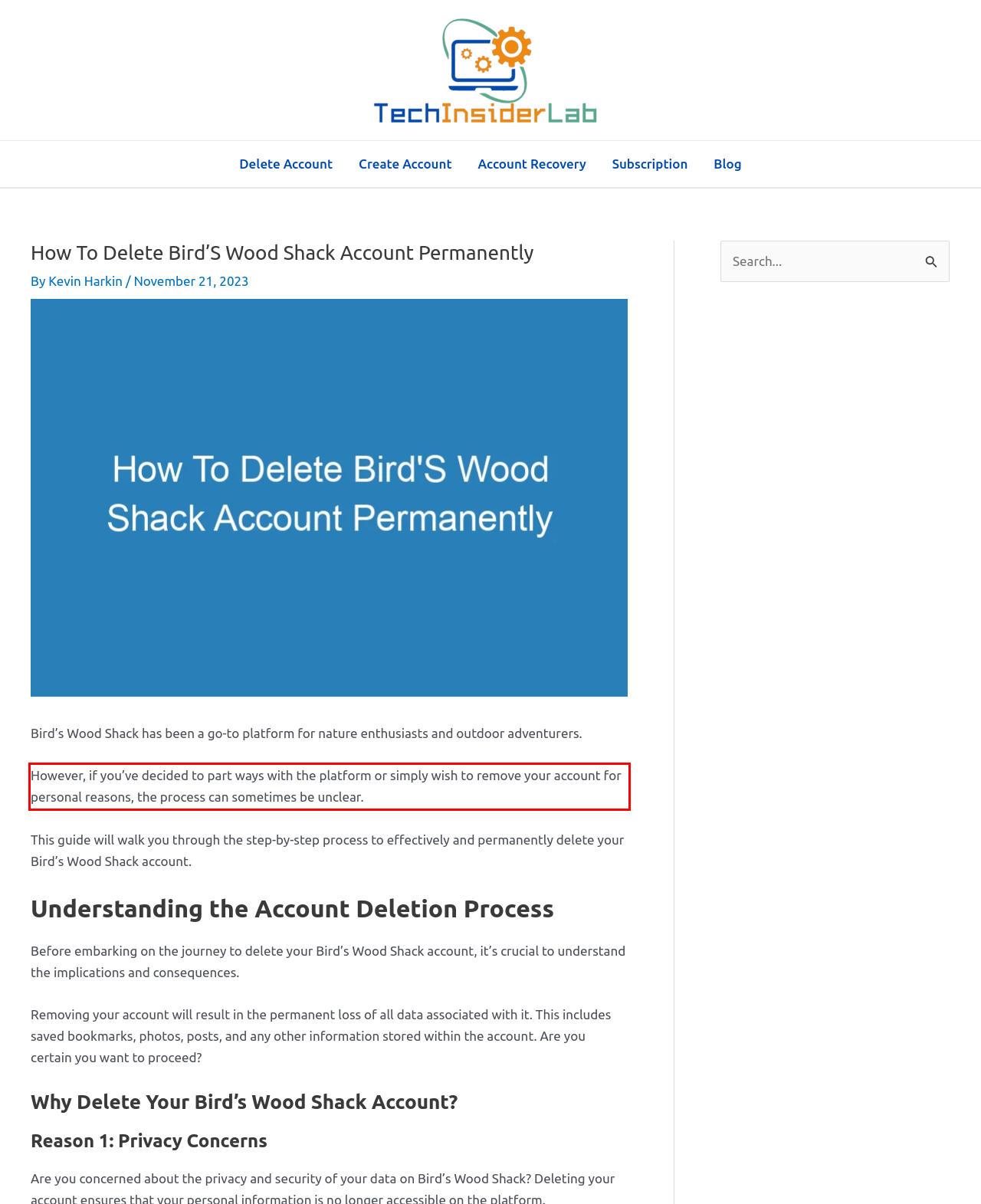You have a screenshot of a webpage with a UI element highlighted by a red bounding box. Use OCR to obtain the text within this highlighted area.

However, if you’ve decided to part ways with the platform or simply wish to remove your account for personal reasons, the process can sometimes be unclear.